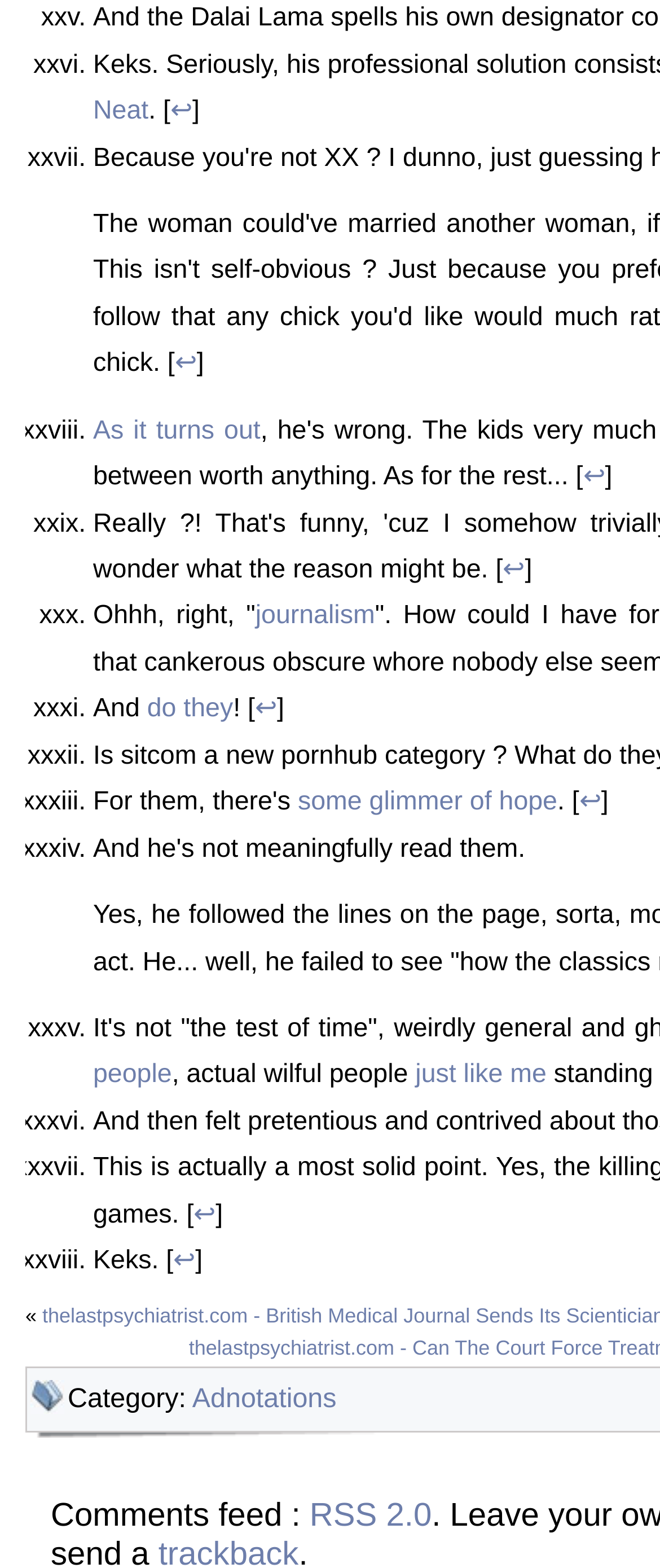Highlight the bounding box coordinates of the element that should be clicked to carry out the following instruction: "Click on 'Neat'". The coordinates must be given as four float numbers ranging from 0 to 1, i.e., [left, top, right, bottom].

[0.141, 0.062, 0.225, 0.08]